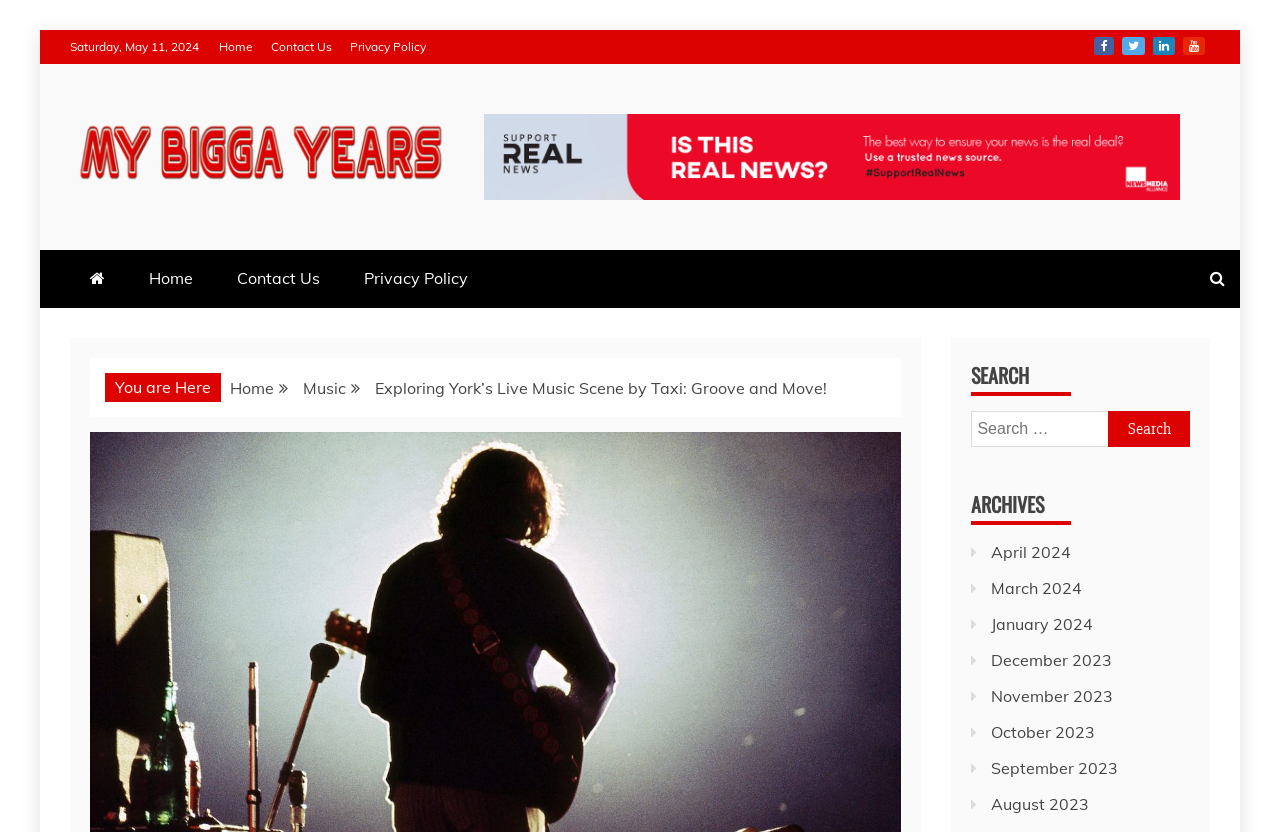Identify the bounding box coordinates necessary to click and complete the given instruction: "Check Facebook page".

[0.855, 0.044, 0.87, 0.066]